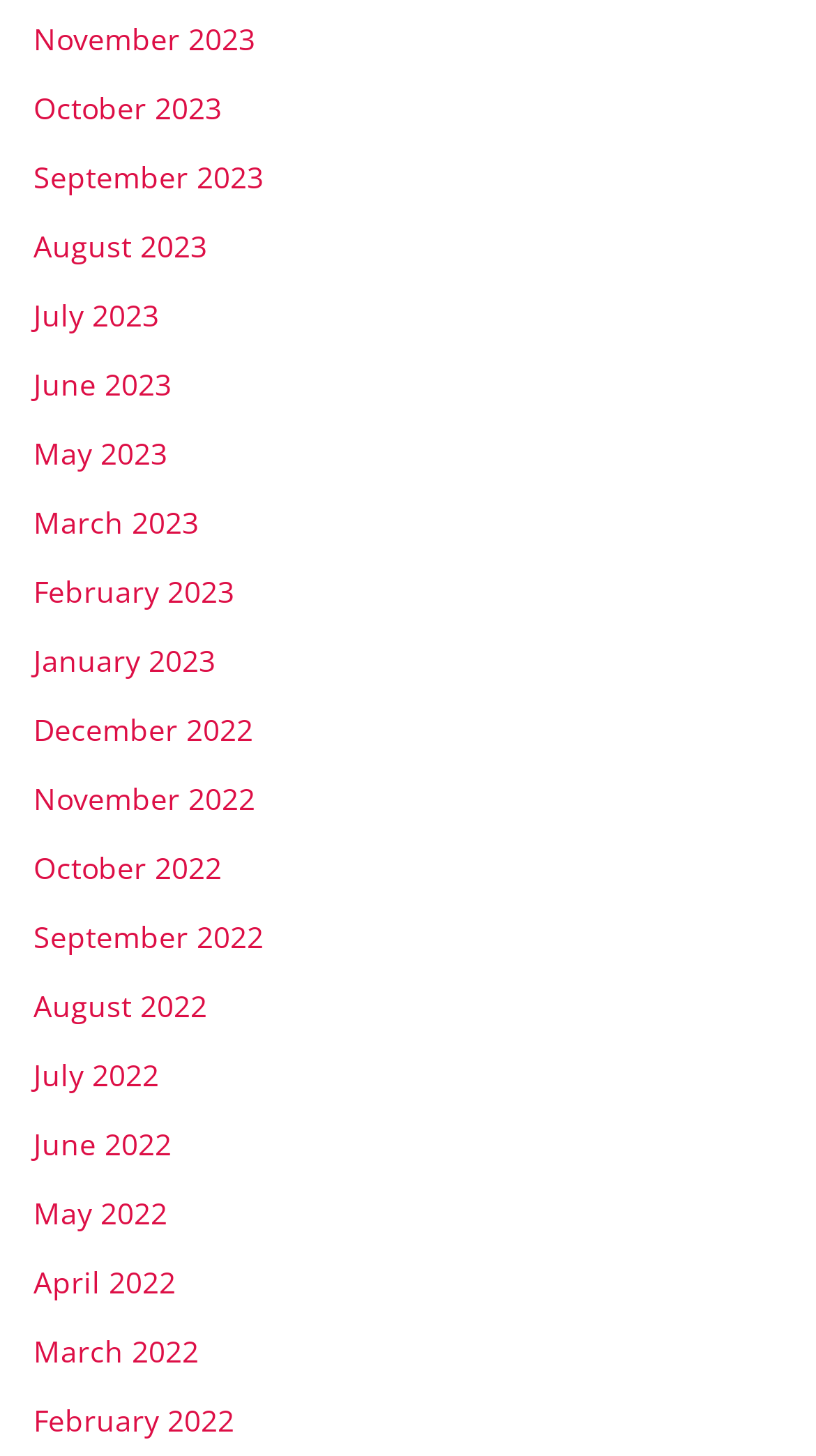How many months are listed in 2022?
Please use the image to provide an in-depth answer to the question.

I counted the number of links on the webpage that correspond to months in 2022. There are 12 links, one for each month of the year, ranging from 'December 2022' to 'January 2022'.